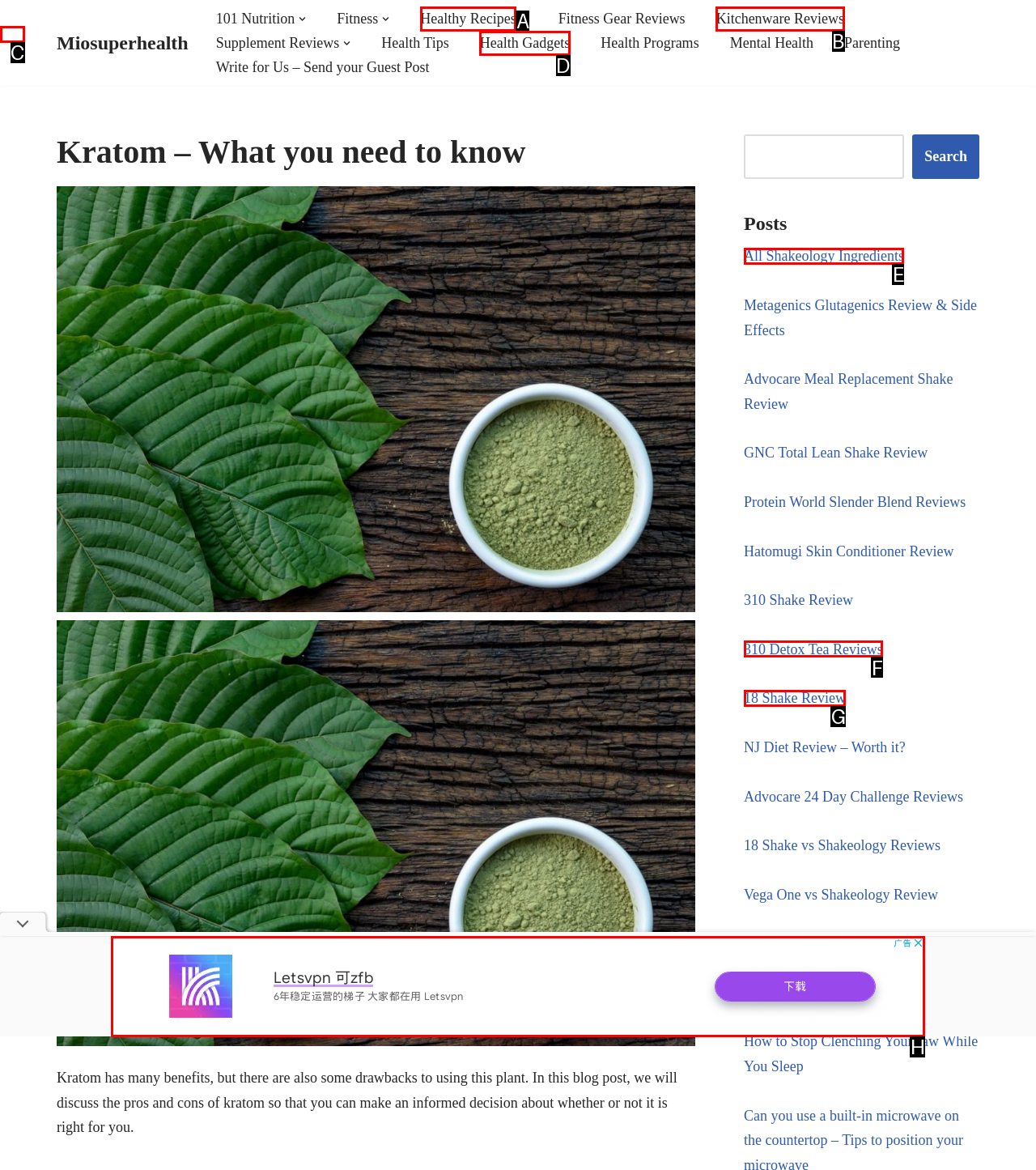Find the HTML element that corresponds to the description: Health Gadgets. Indicate your selection by the letter of the appropriate option.

D